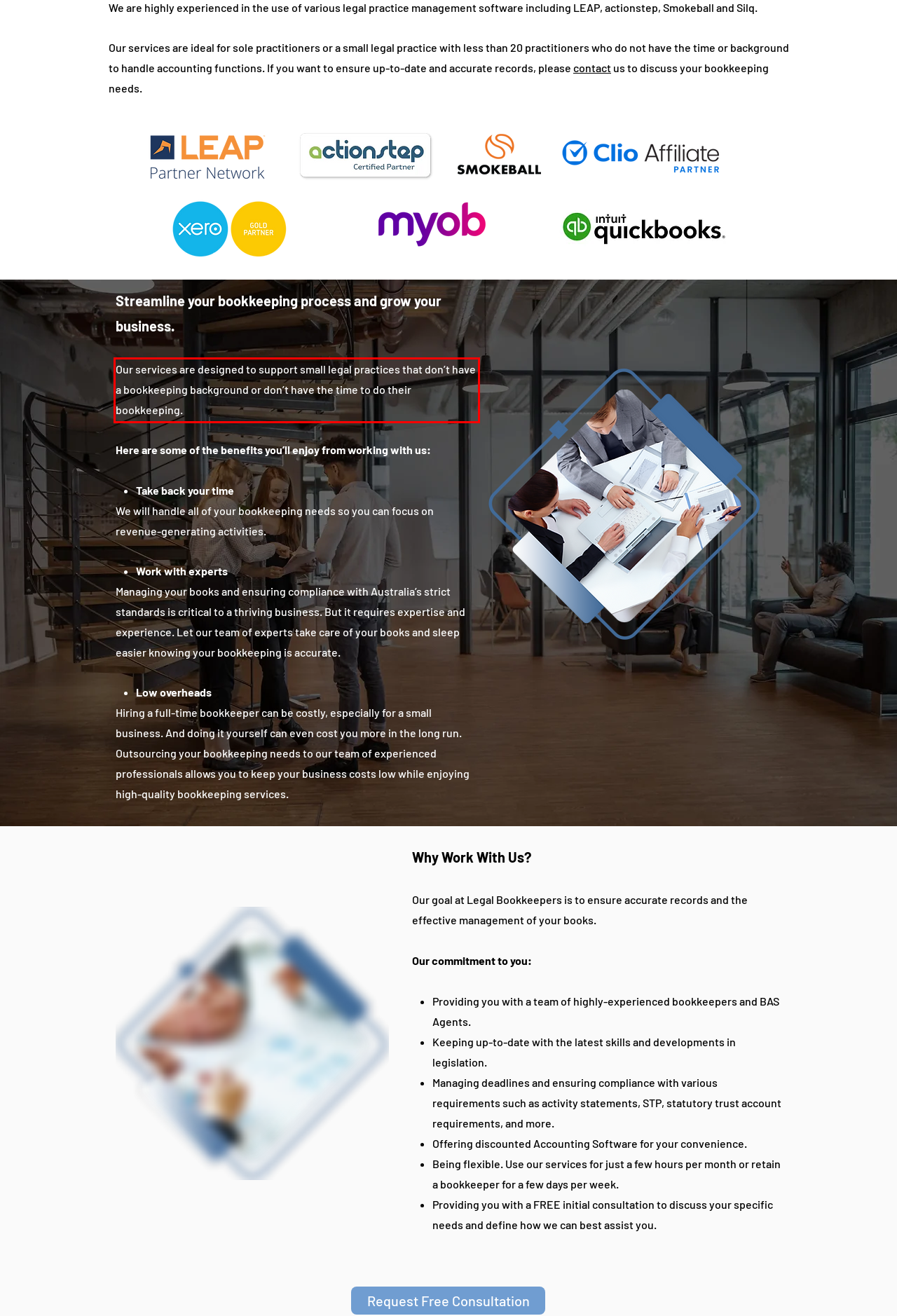You are presented with a screenshot containing a red rectangle. Extract the text found inside this red bounding box.

Our services are designed to support small legal practices that don’t have a bookkeeping background or don’t have the time to do their bookkeeping.